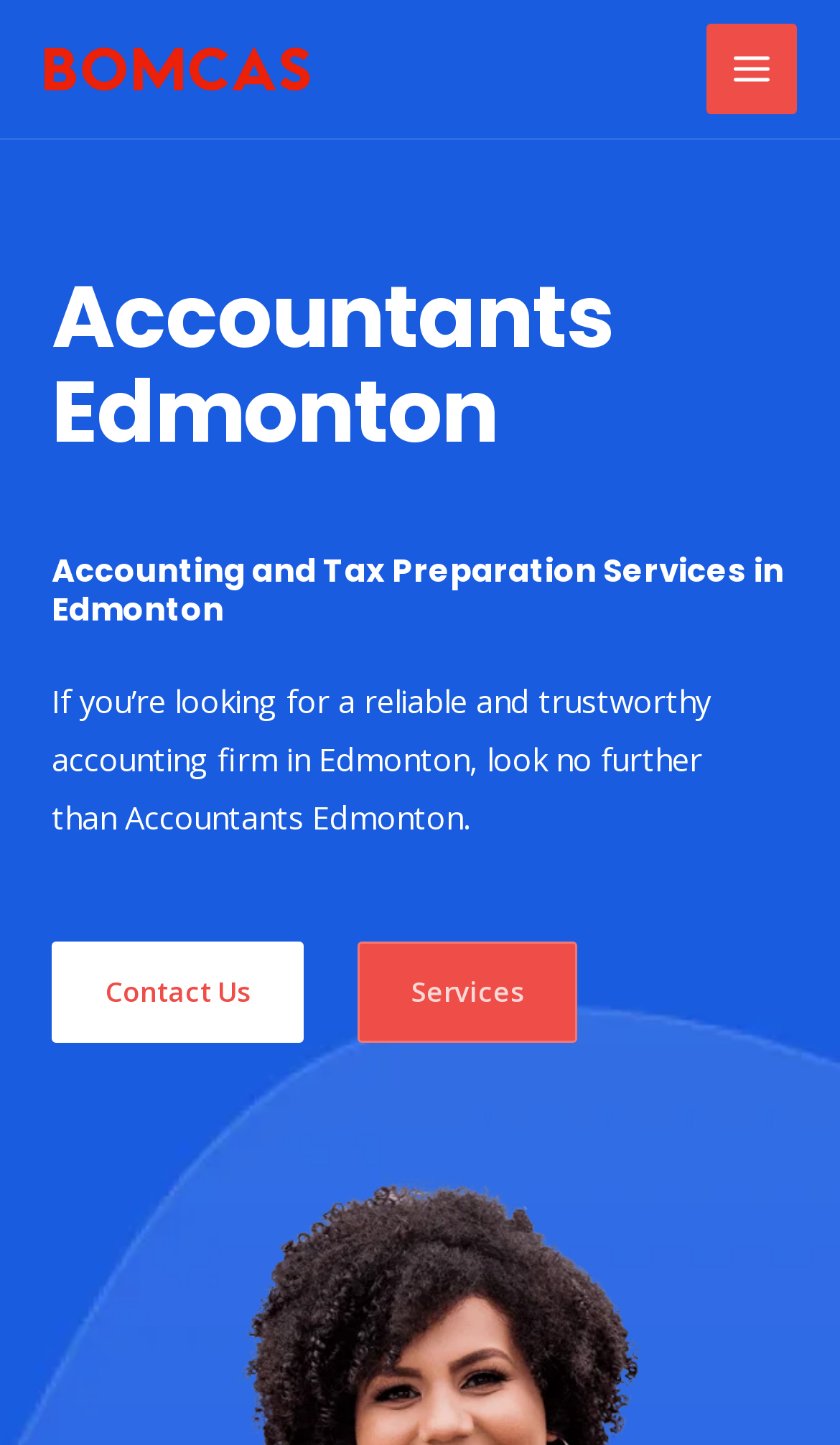By analyzing the image, answer the following question with a detailed response: How many links are there in the main menu?

The main menu button is located at the top-right corner of the webpage. When expanded, it shows two links: 'Contact Us' and 'Services'. Therefore, there are two links in the main menu.